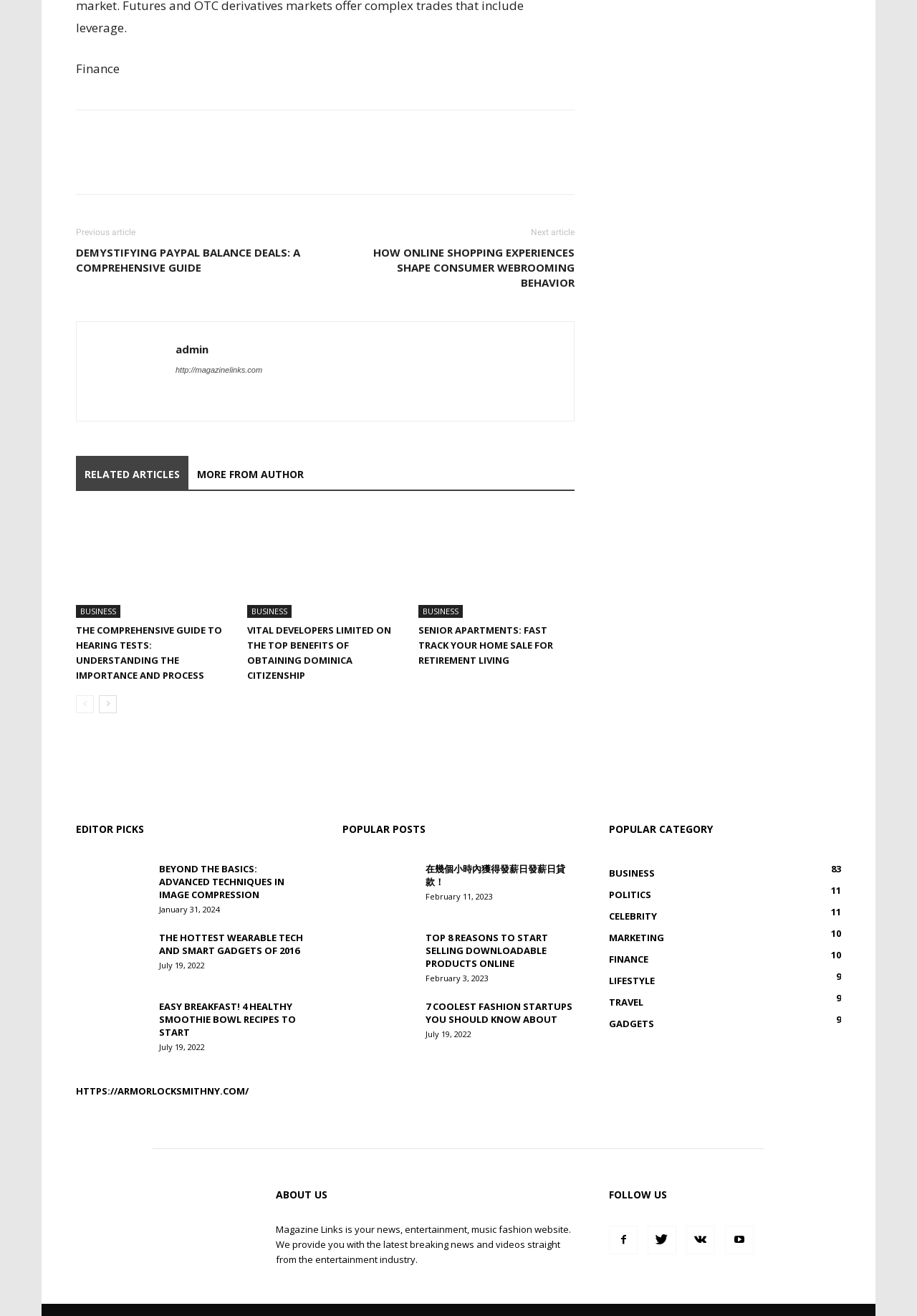Please answer the following query using a single word or phrase: 
How many social media links are in the footer?

3